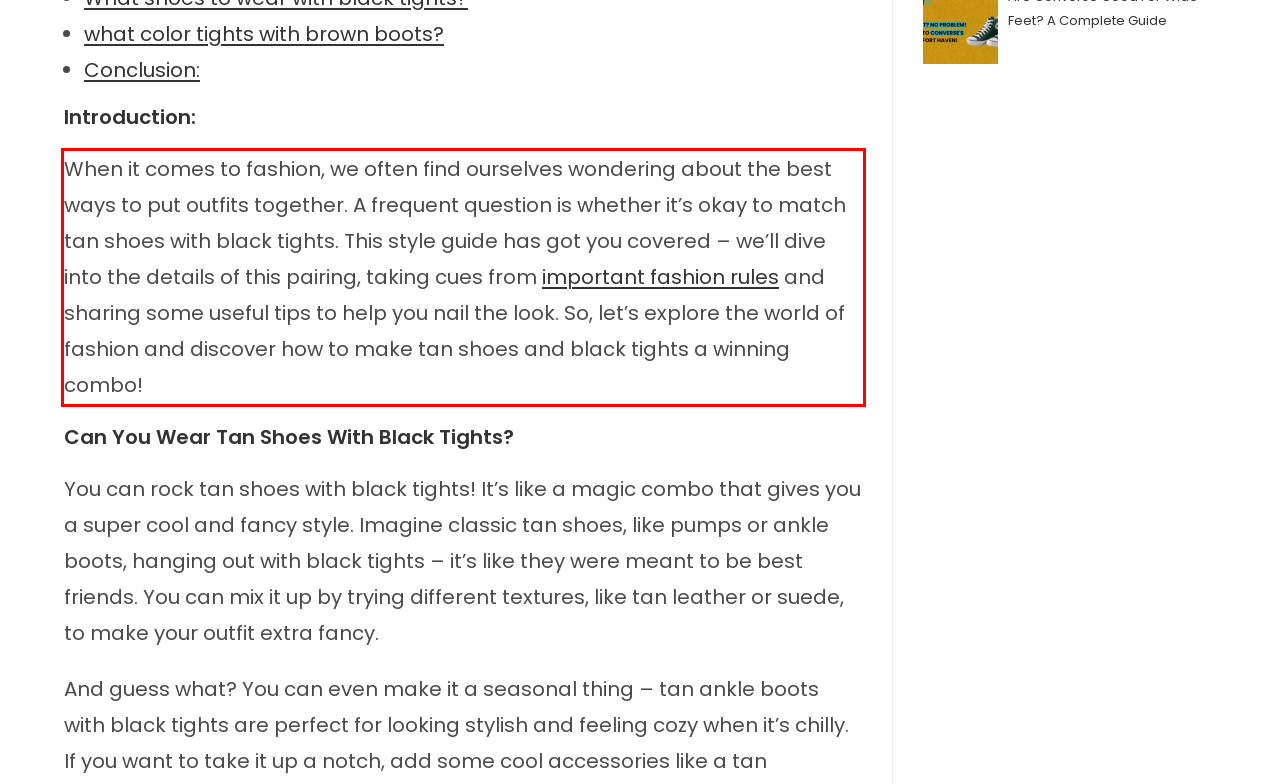You are provided with a screenshot of a webpage featuring a red rectangle bounding box. Extract the text content within this red bounding box using OCR.

When it comes to fashion, we often find ourselves wondering about the best ways to put outfits together. A frequent question is whether it’s okay to match tan shoes with black tights. This style guide has got you covered – we’ll dive into the details of this pairing, taking cues from important fashion rules and sharing some useful tips to help you nail the look. So, let’s explore the world of fashion and discover how to make tan shoes and black tights a winning combo!